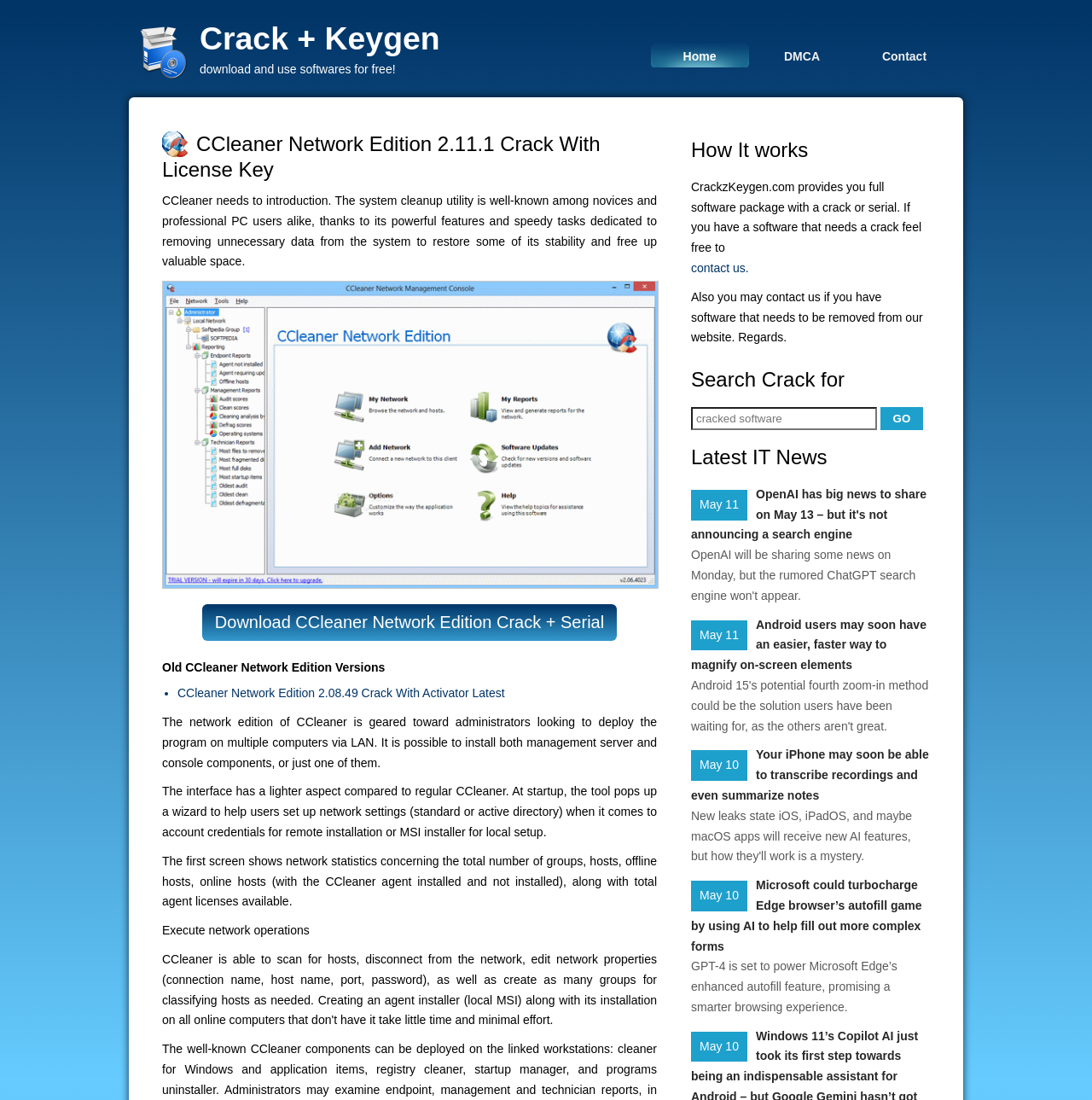Give the bounding box coordinates for this UI element: "Crack + Keygen". The coordinates should be four float numbers between 0 and 1, arranged as [left, top, right, bottom].

[0.183, 0.019, 0.403, 0.051]